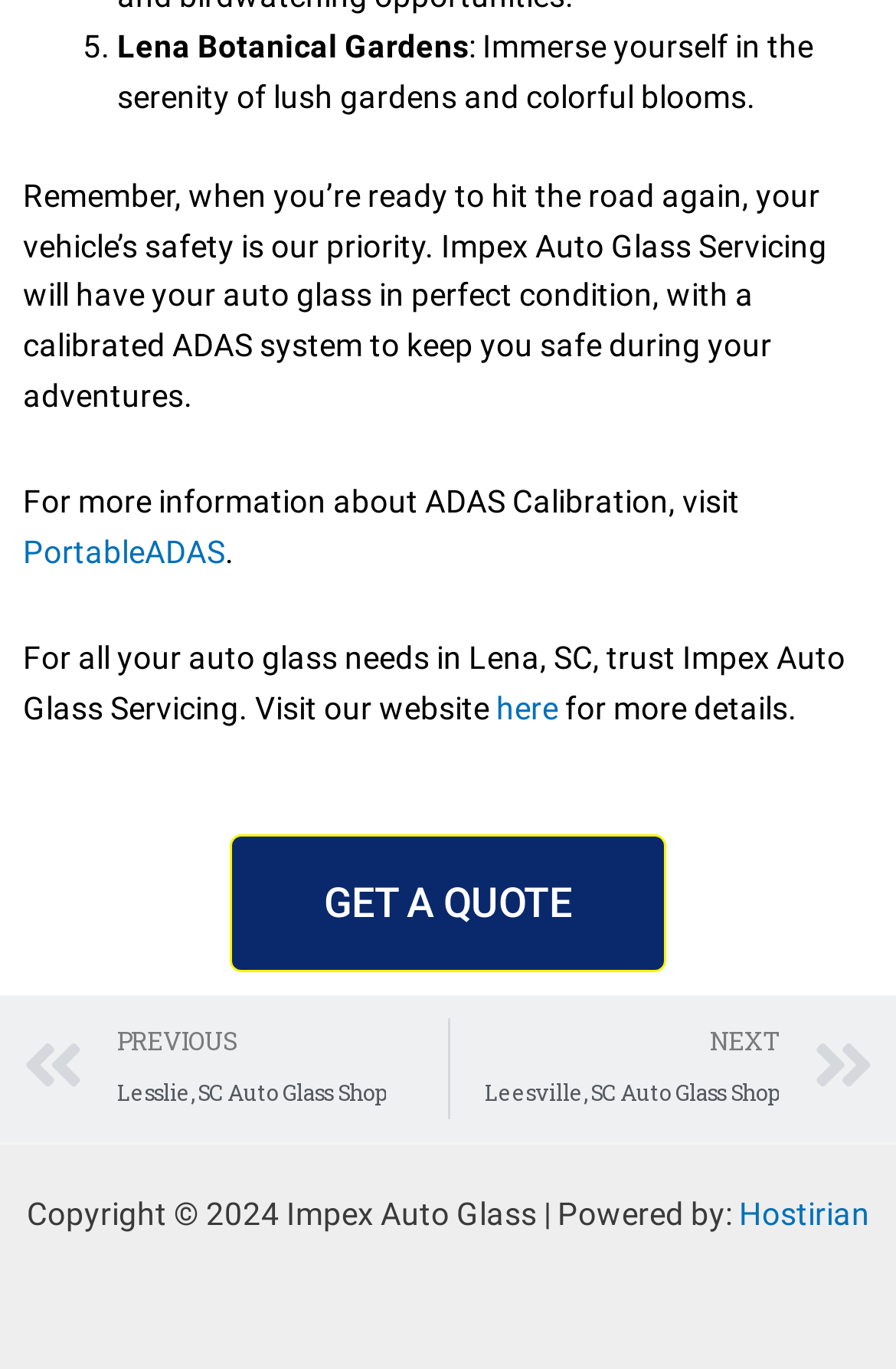What is the year of the copyright?
Provide a detailed answer to the question using information from the image.

The year of the copyright is mentioned in the StaticText element with the text 'Copyright © 2024 Impex Auto Glass | Powered by:' at the bottom of the webpage, which indicates that the copyright is for the year 2024.